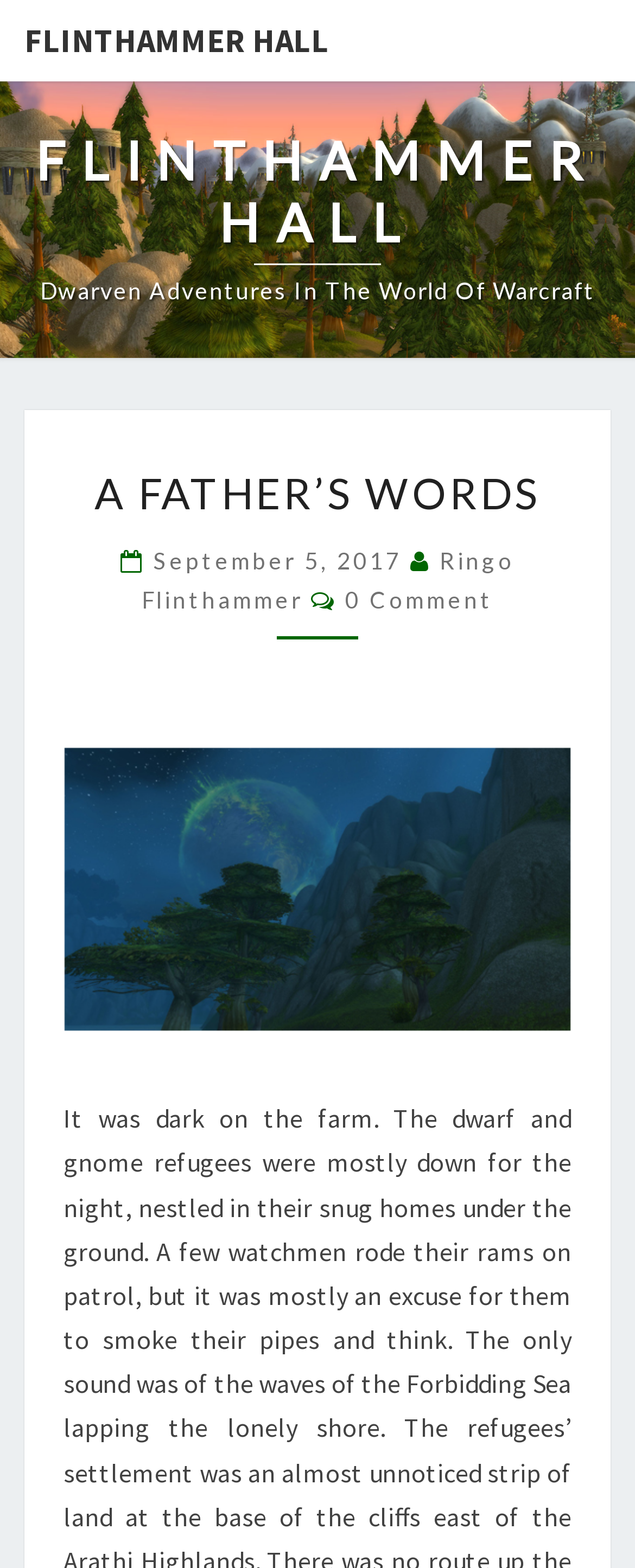What is the title of the article?
Answer the question in as much detail as possible.

I found a heading with the text 'A Father’s Words' at the top of the article, which suggests that it is the title of the article.